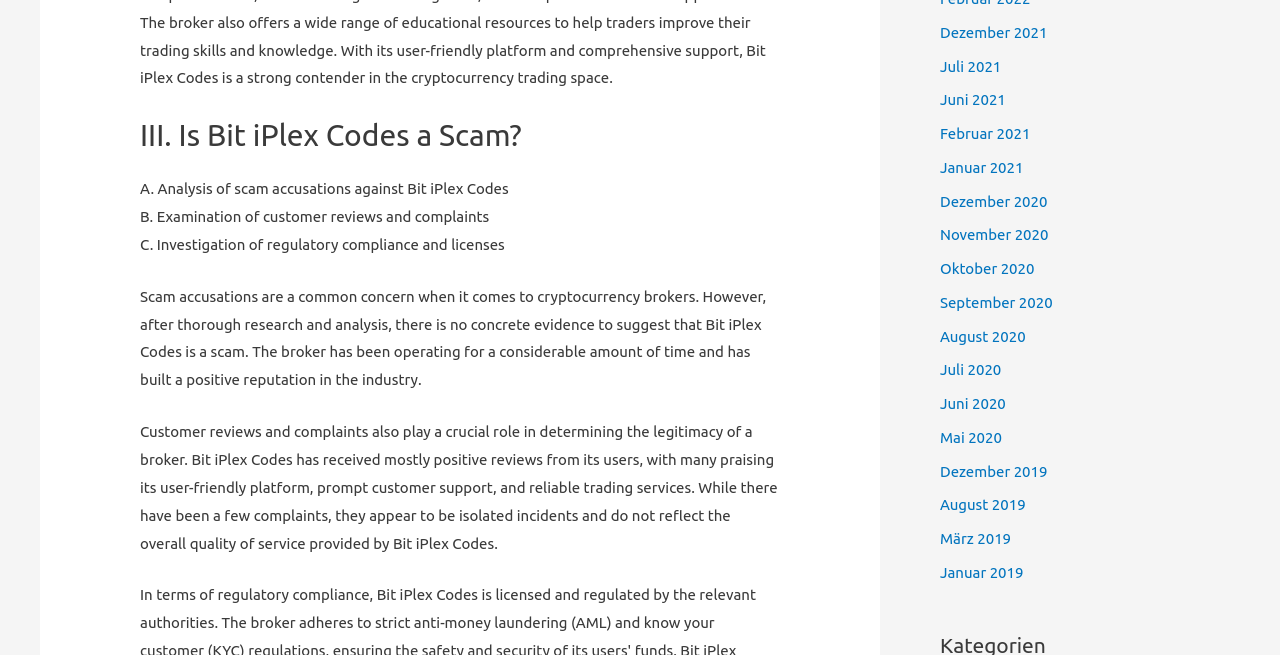Find the bounding box coordinates of the clickable element required to execute the following instruction: "Click on 'Juli 2021'". Provide the coordinates as four float numbers between 0 and 1, i.e., [left, top, right, bottom].

[0.734, 0.088, 0.782, 0.114]